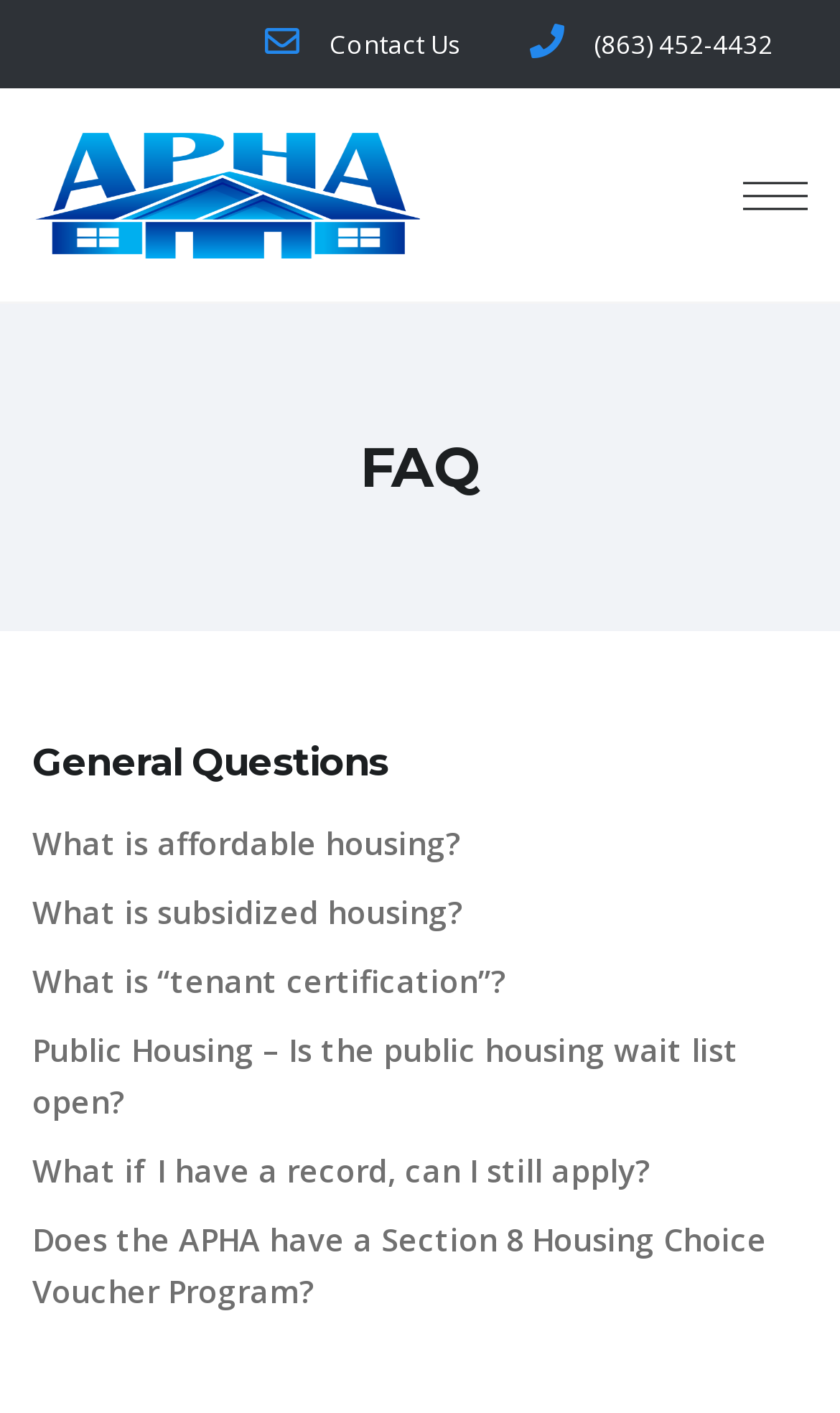Please determine the bounding box coordinates of the element's region to click for the following instruction: "View general questions".

[0.429, 0.299, 0.571, 0.363]